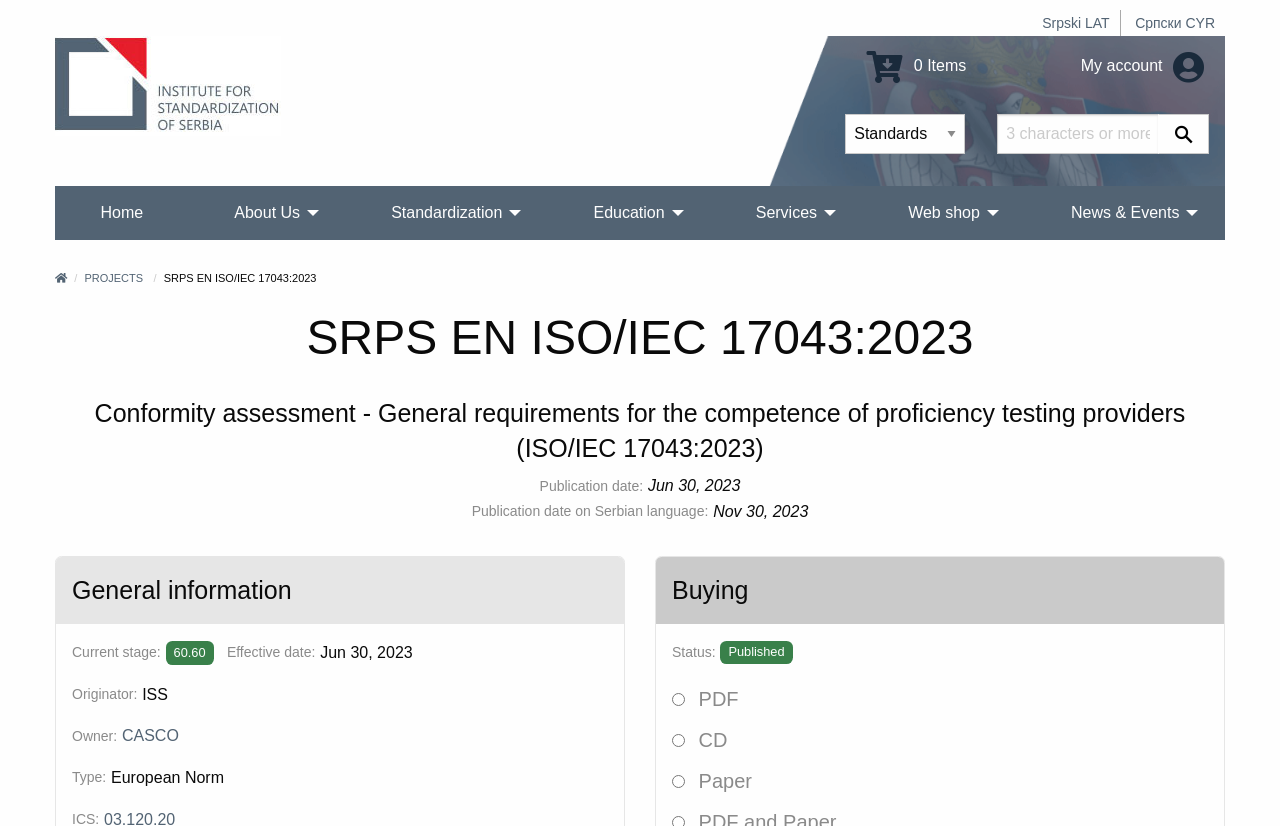Locate the bounding box coordinates of the clickable area to execute the instruction: "Select an item from the combobox". Provide the coordinates as four float numbers between 0 and 1, represented as [left, top, right, bottom].

[0.66, 0.138, 0.754, 0.186]